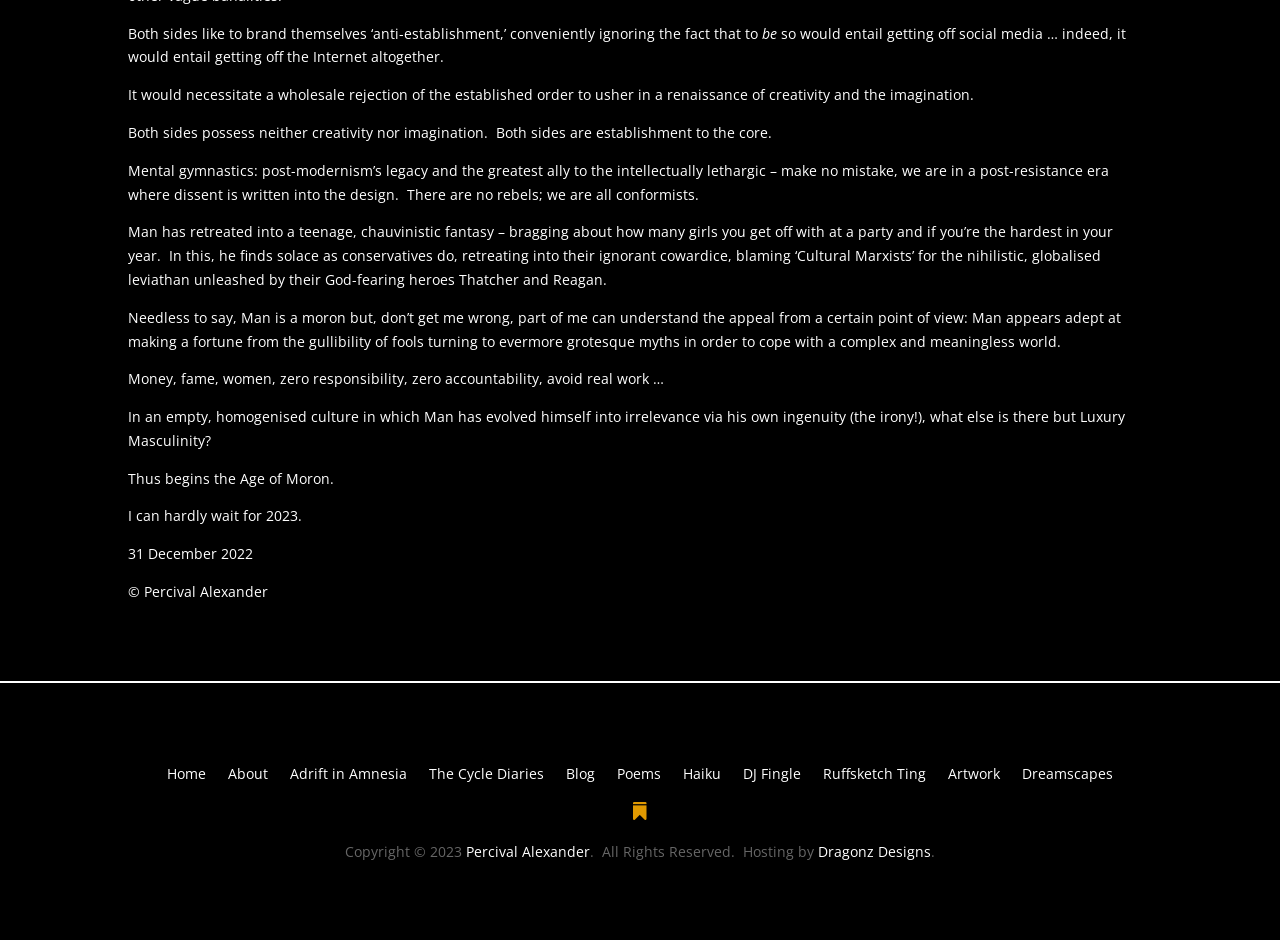Calculate the bounding box coordinates of the UI element given the description: "DJ Fingle".

[0.58, 0.816, 0.626, 0.84]